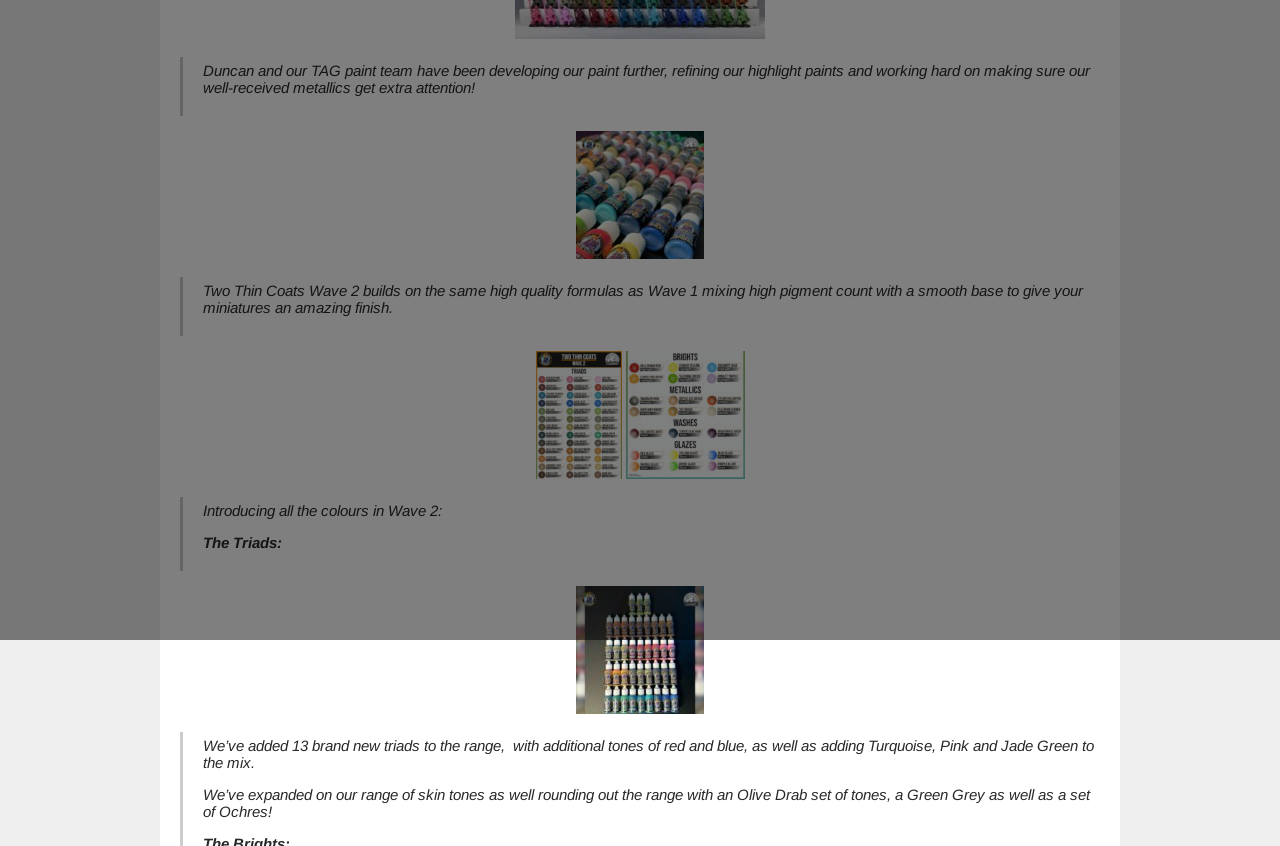Give the bounding box coordinates for the element described by: "Social Feed".

None